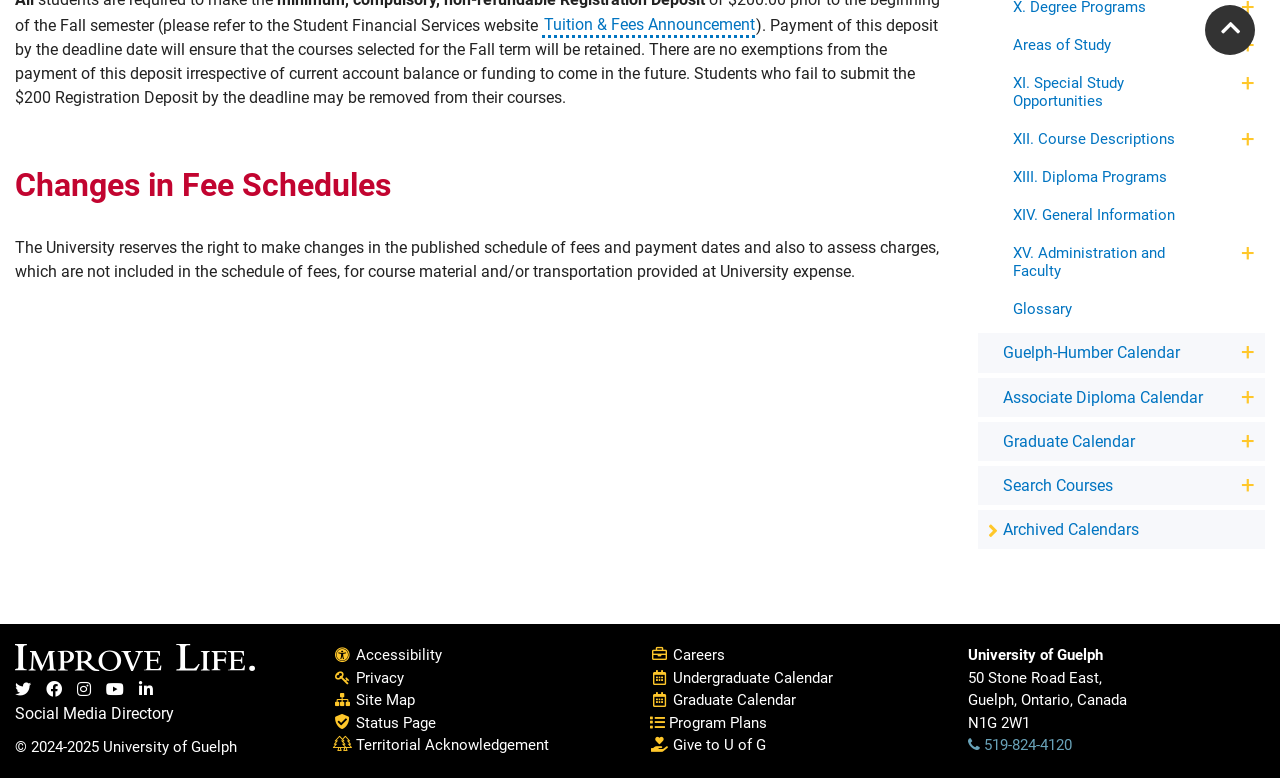Provide your answer in a single word or phrase: 
What is the purpose of the $200 Registration Deposit?

To ensure course retention